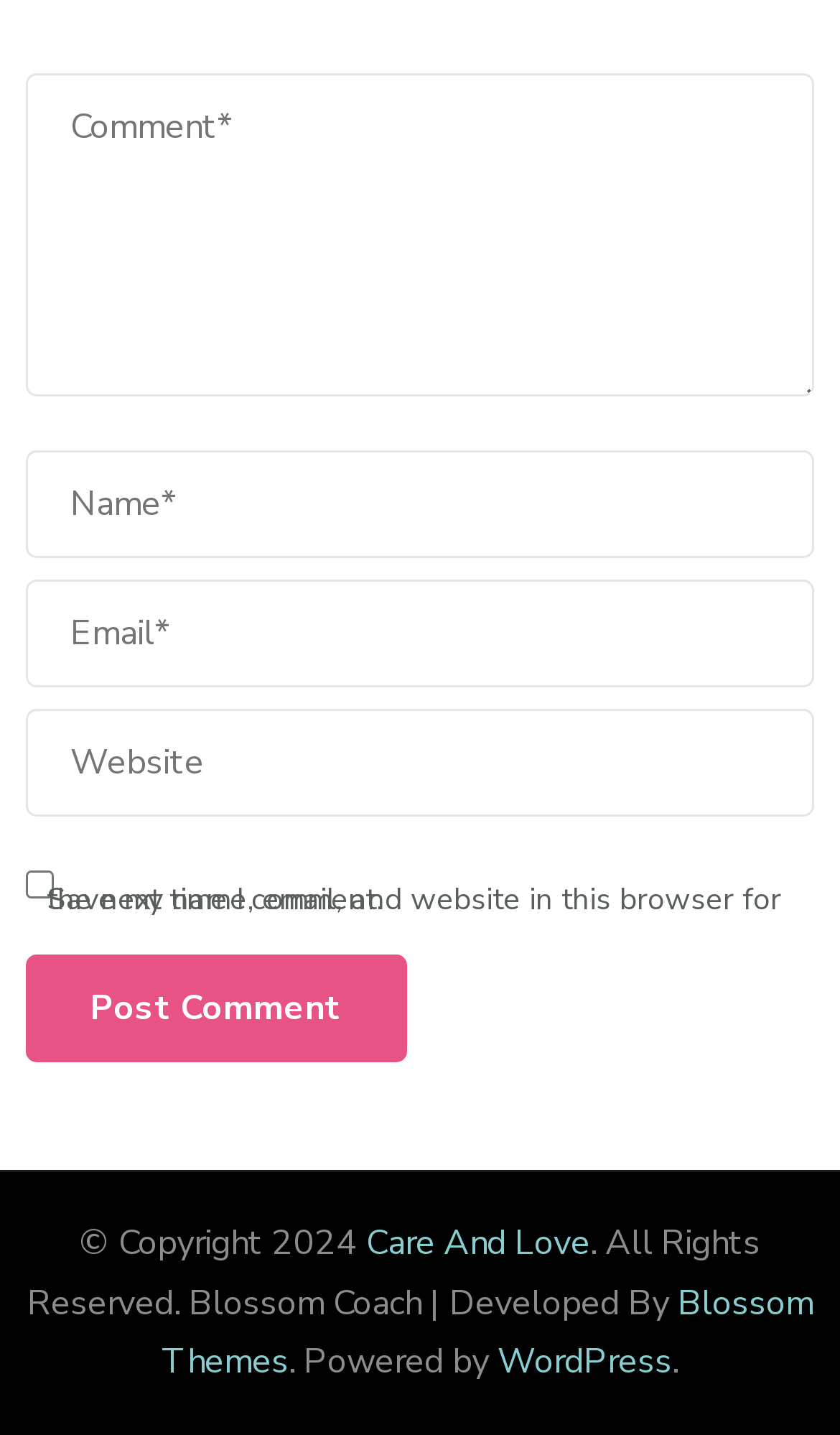How many textboxes are there? Refer to the image and provide a one-word or short phrase answer.

4